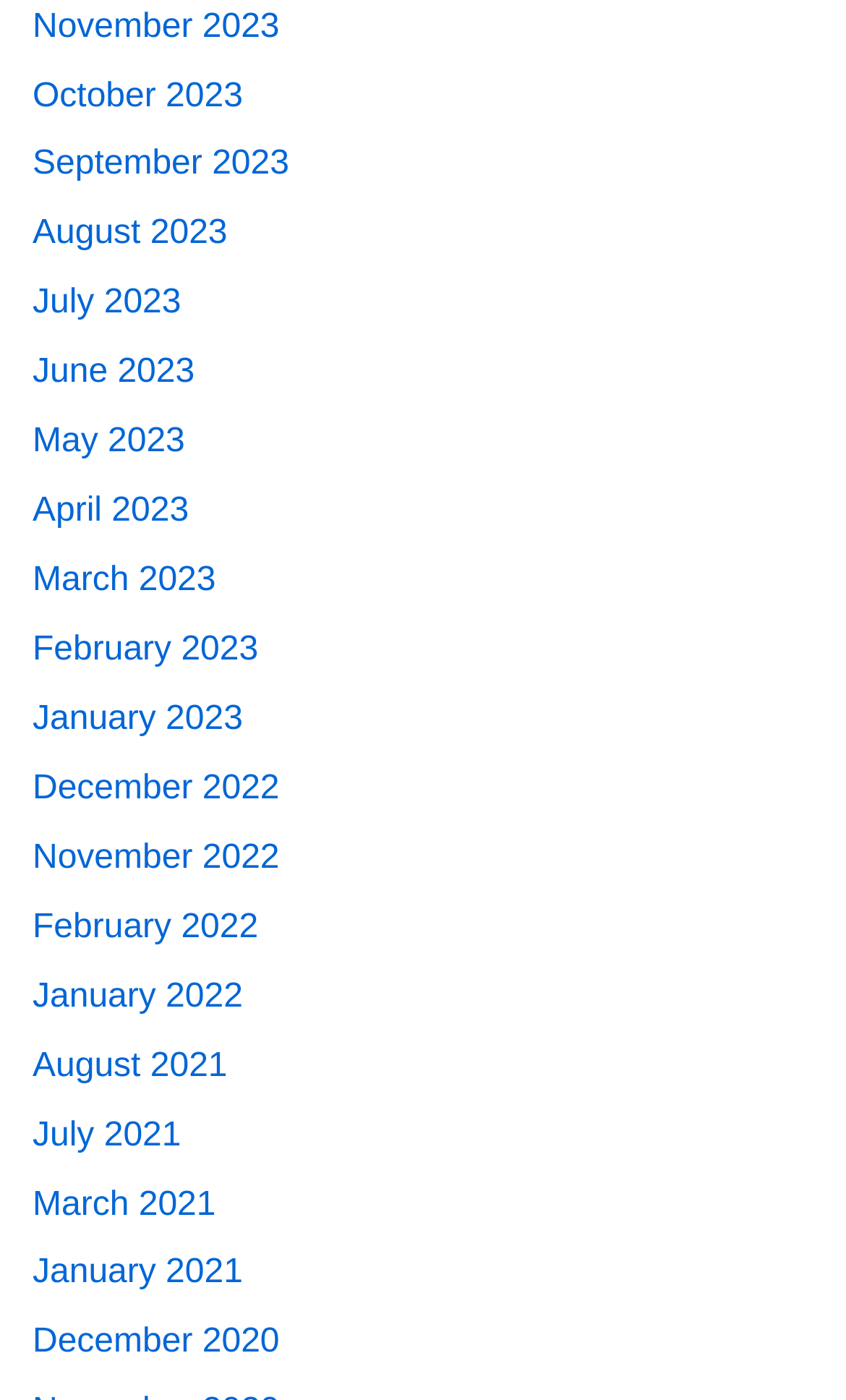Can you find the bounding box coordinates for the element to click on to achieve the instruction: "access August 2023"?

[0.038, 0.154, 0.269, 0.18]